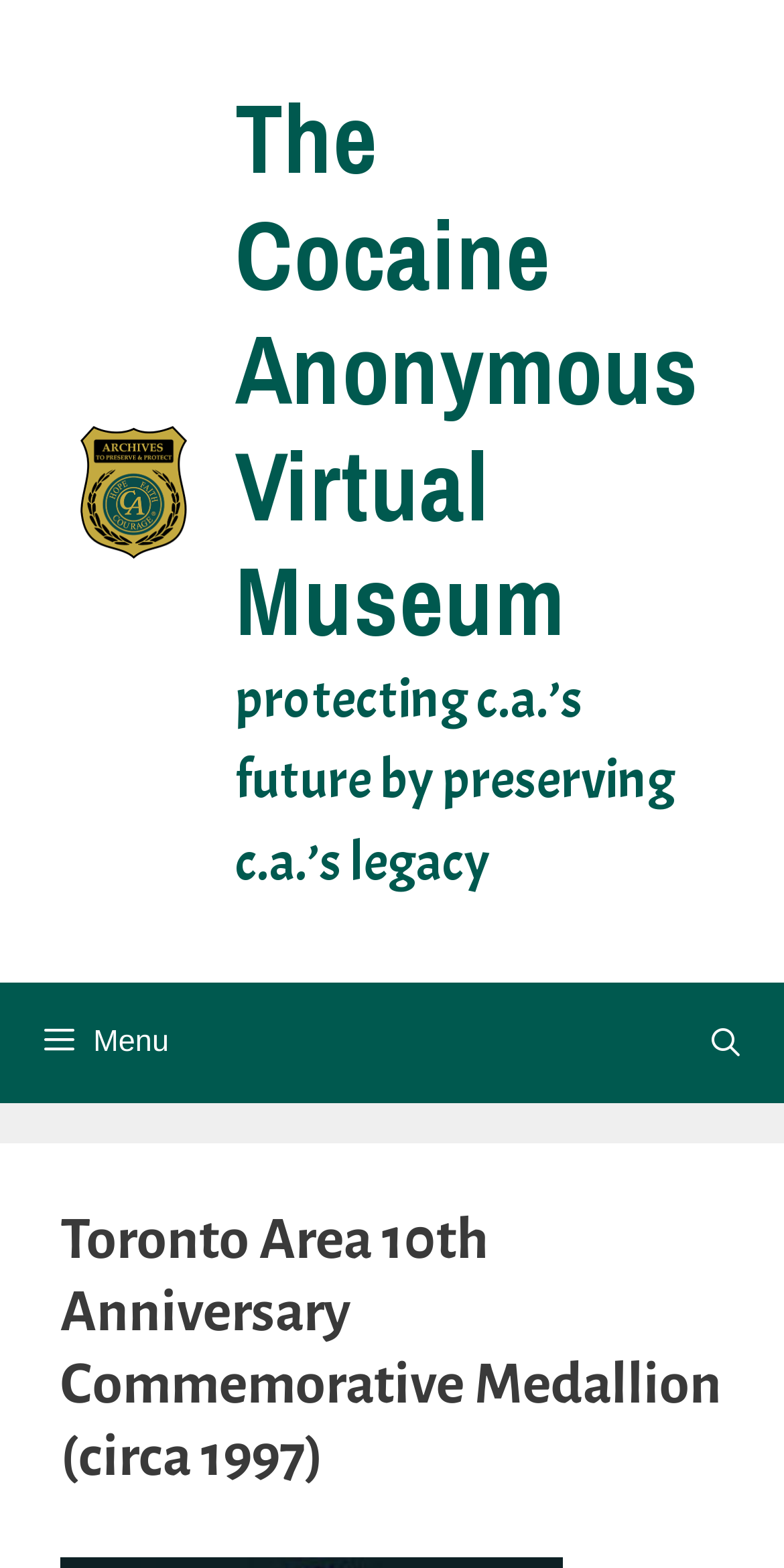Please reply with a single word or brief phrase to the question: 
What is the name of the museum?

The Cocaine Anonymous Virtual Museum